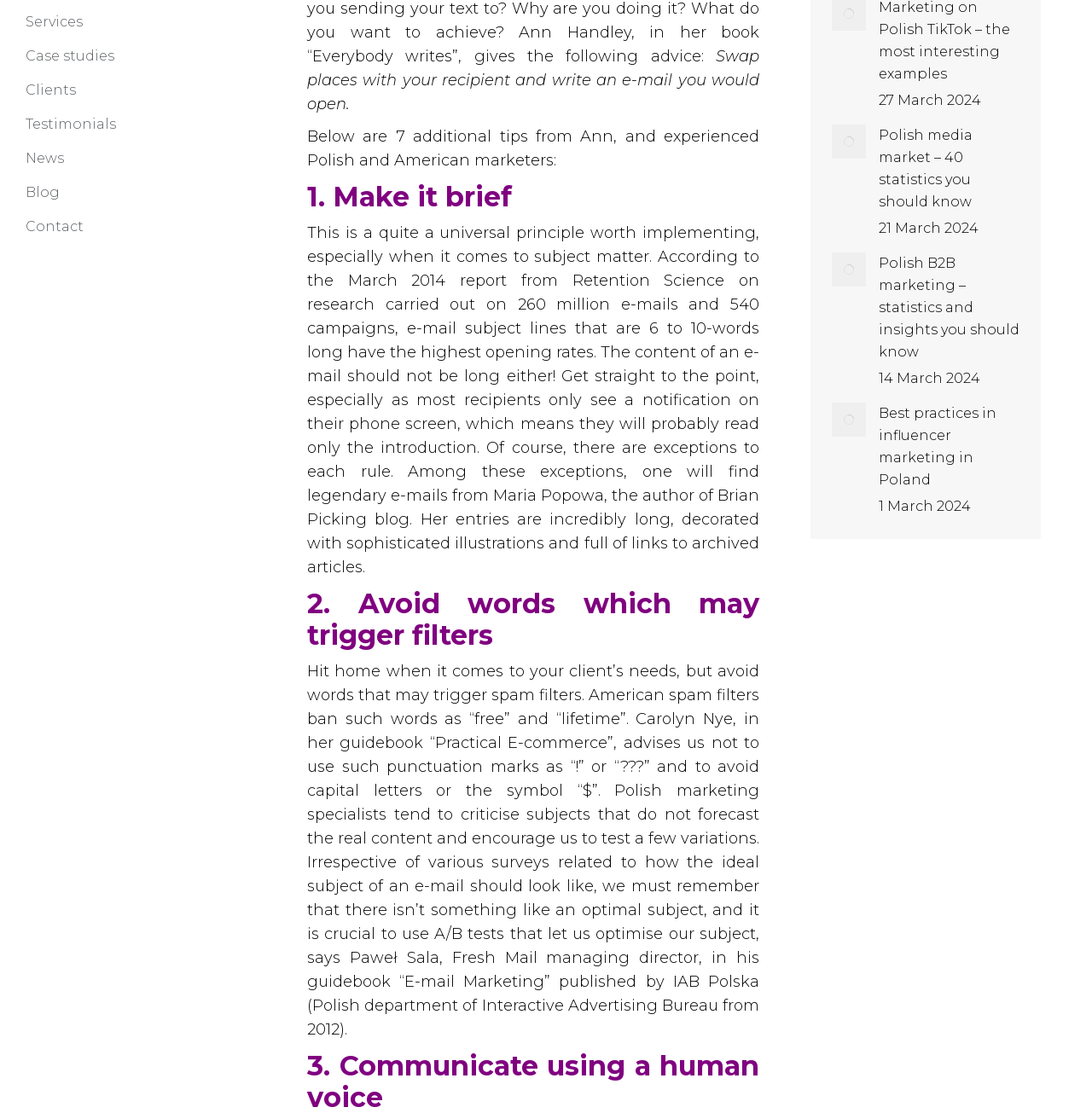Determine the bounding box for the HTML element described here: "Go to Top". The coordinates should be given as [left, top, right, bottom] with each number being a float between 0 and 1.

[0.961, 0.452, 0.992, 0.483]